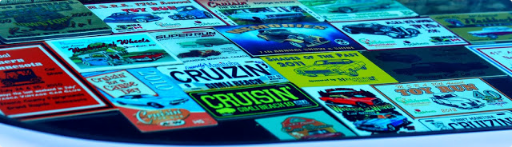What is the overall tone of the image?
Look at the screenshot and respond with a single word or phrase.

Celebratory